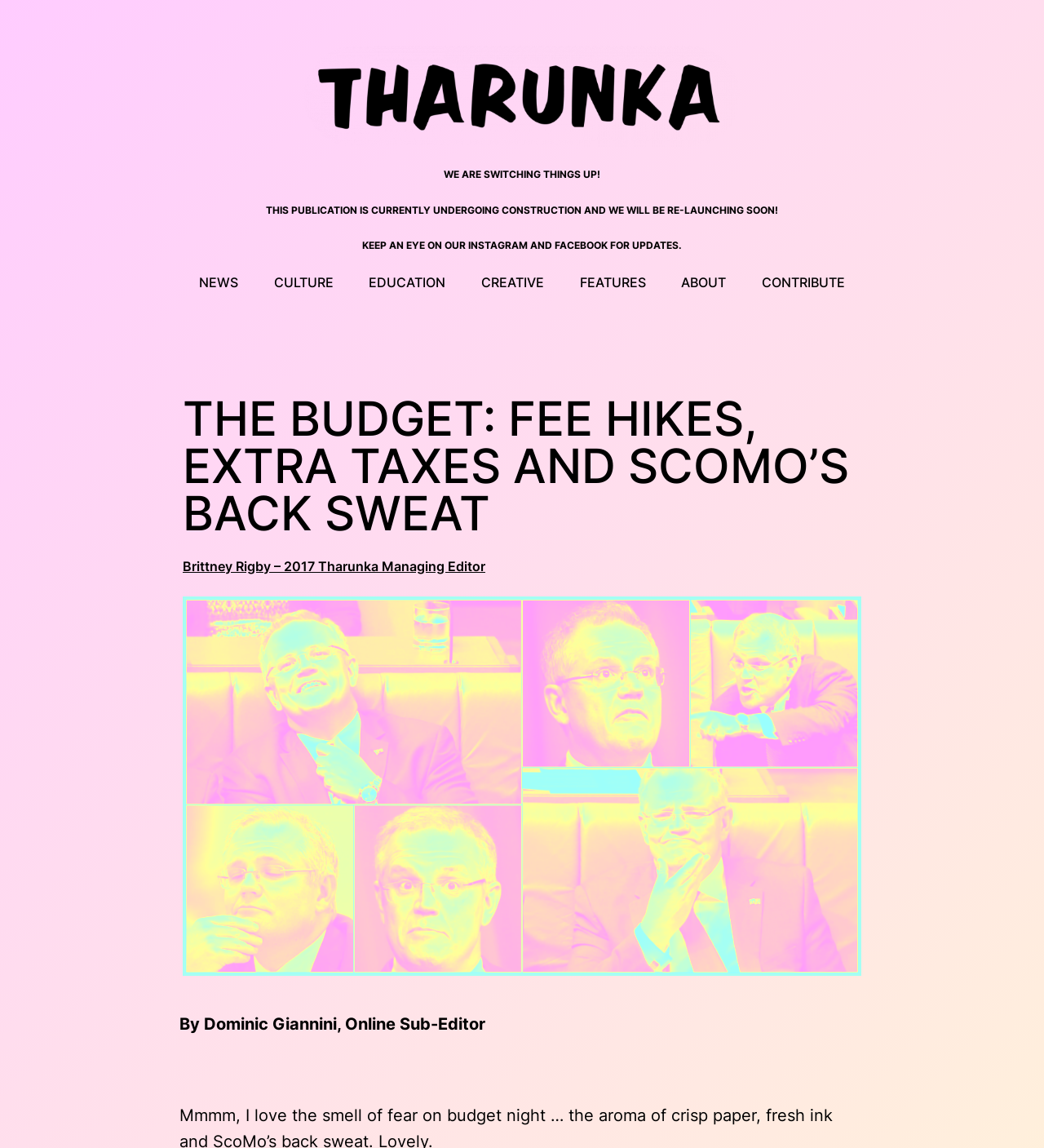Explain in detail what is displayed on the webpage.

The webpage appears to be an article from Tharunka, an online publication. At the top, there is a logo of Tharunka, which is an image with a link to the publication's homepage. Below the logo, there are three lines of text announcing that the publication is currently undergoing construction and will be re-launching soon, with a call to follow their Instagram and Facebook for updates.

To the right of the logo, there is a navigation menu with seven links: NEWS, CULTURE, EDUCATION, CREATIVE, FEATURES, ABOUT, and CONTRIBUTE. These links are positioned horizontally, with NEWS on the left and CONTRIBUTE on the right.

The main content of the article begins with a heading that reads "THE BUDGET: FEE HIKES, EXTRA TAXES AND SCOMO’S BACK SWEAT". Below the heading, there is a link to the author's profile, Brittney Rigby, who is the 2017 Tharunka Managing Editor. 

Underneath the author's link, there is a large image that takes up most of the width of the page, with a caption that reads "The Budget: fee hikes, extra taxes and ScoMo’s back sweat". At the bottom of the page, there is a byline that reads "By Dominic Giannini, Online Sub-Editor".